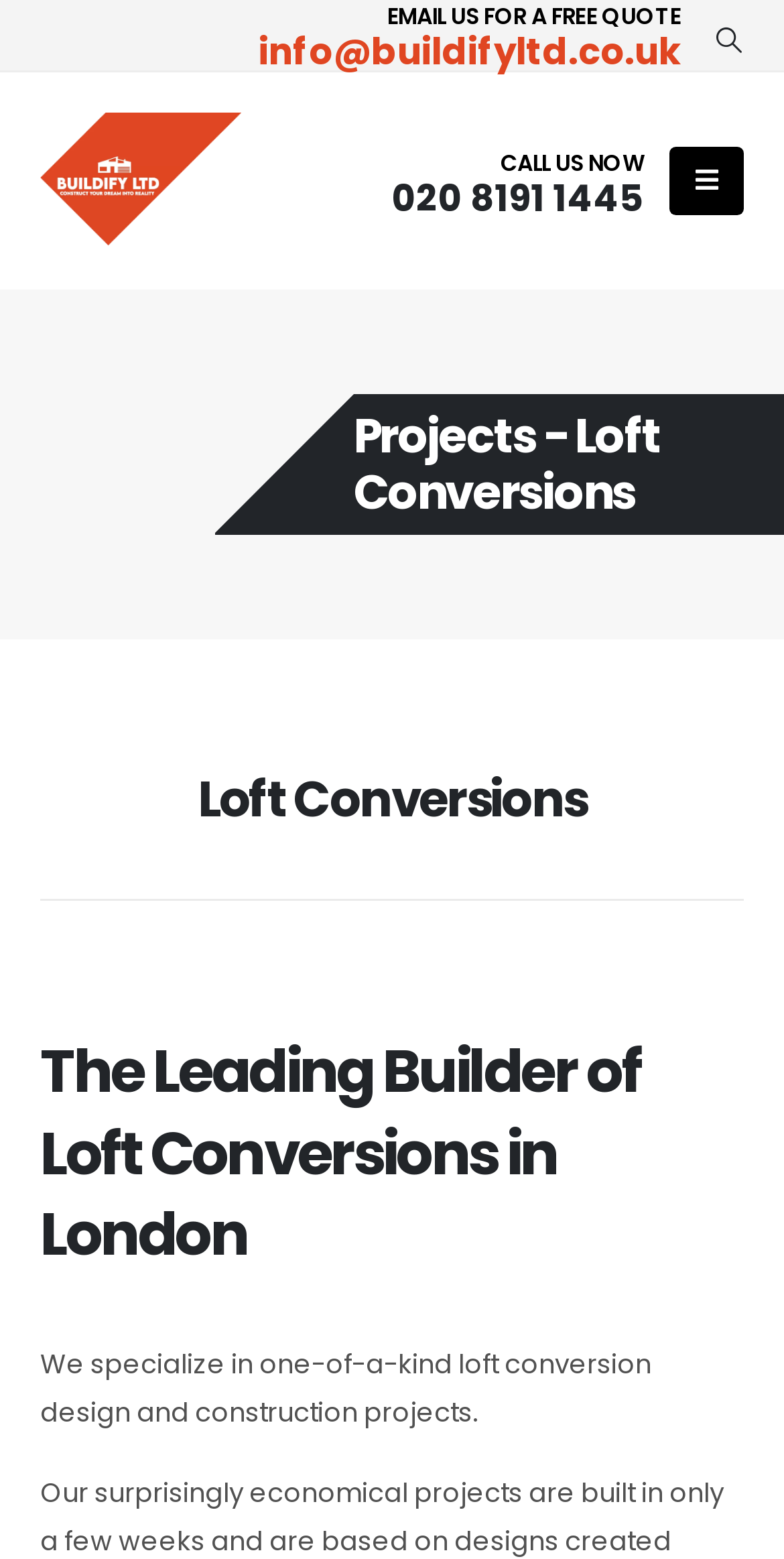What type of projects does the company specialize in?
Look at the image and respond with a one-word or short phrase answer.

Loft conversions